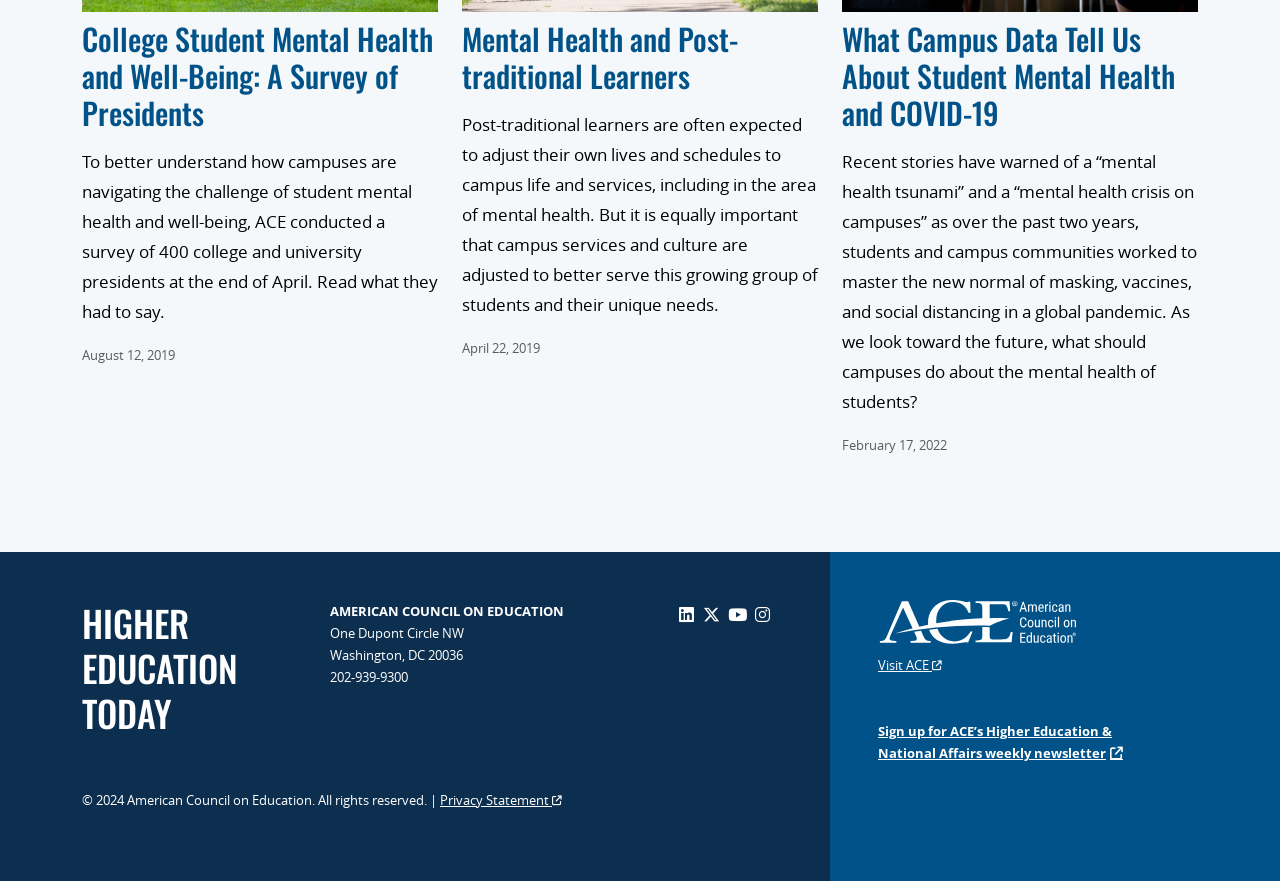Please identify the bounding box coordinates of the element's region that needs to be clicked to fulfill the following instruction: "Visit HIGHER EDUCATION TODAY". The bounding box coordinates should consist of four float numbers between 0 and 1, i.e., [left, top, right, bottom].

[0.064, 0.676, 0.186, 0.839]